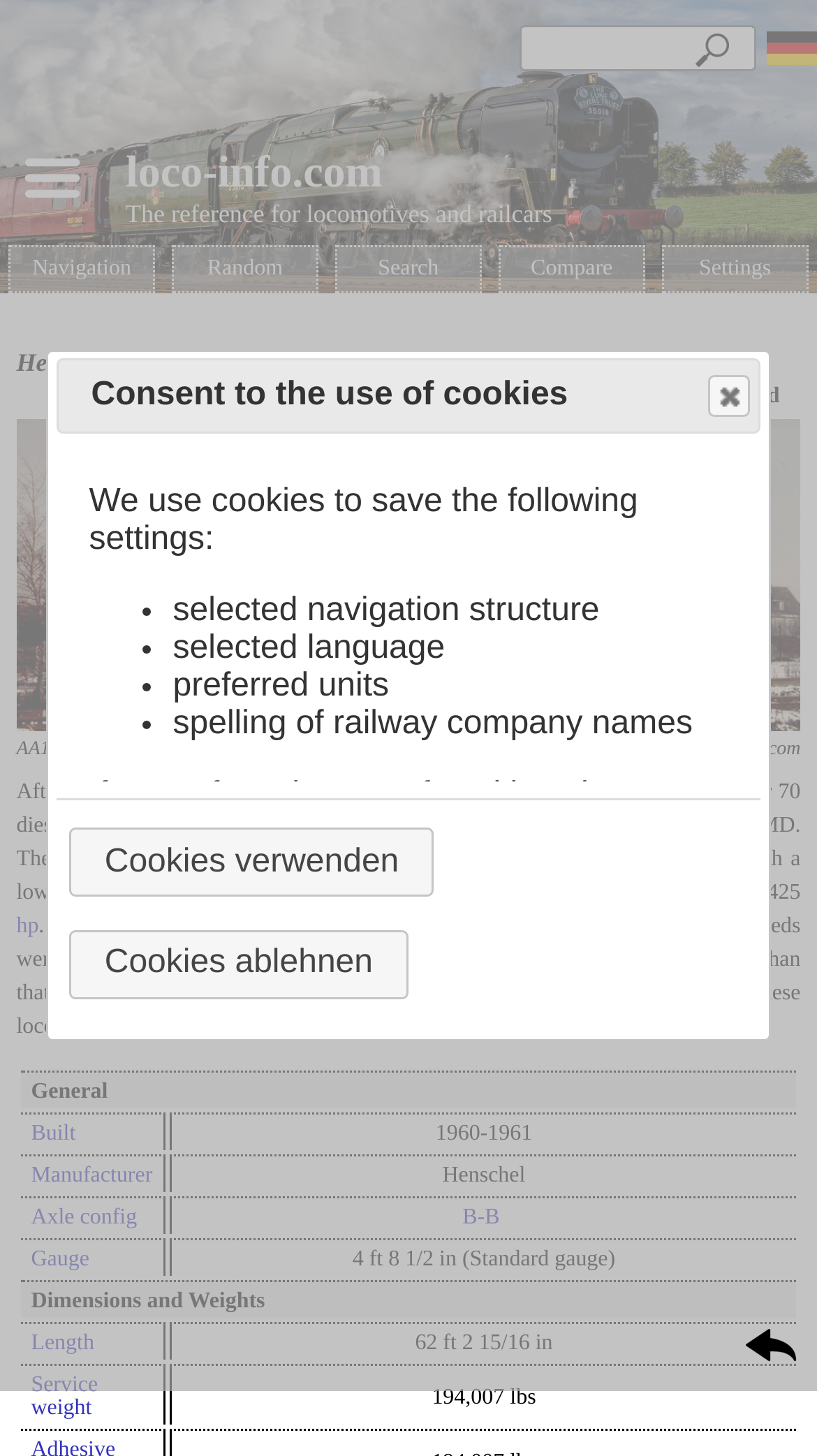Bounding box coordinates must be specified in the format (top-left x, top-left y, bottom-right x, bottom-right y). All values should be floating point numbers between 0 and 1. What are the bounding box coordinates of the UI element described as: Compare

[0.625, 0.177, 0.774, 0.193]